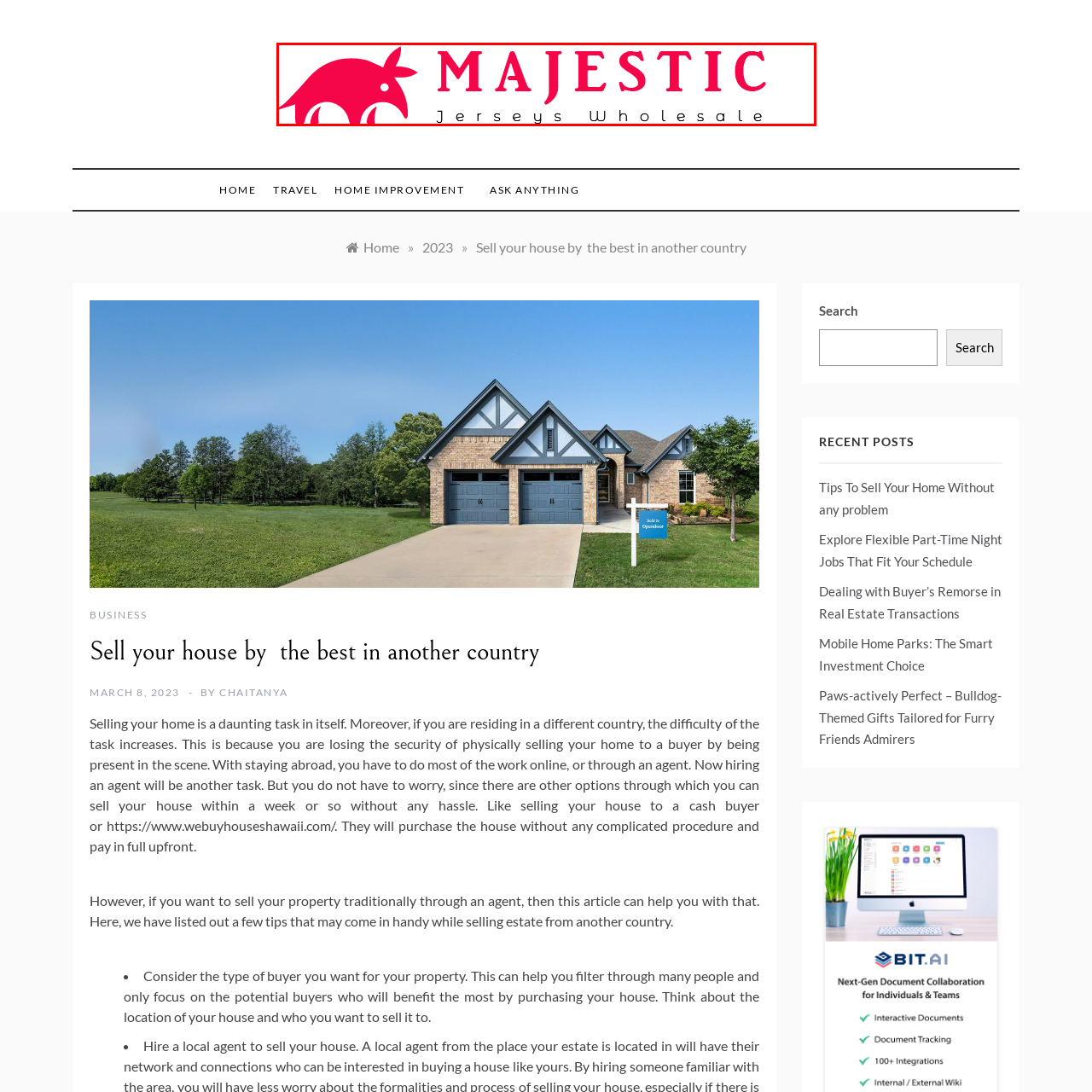What is the animal illustrated in the logo?
Observe the image inside the red bounding box carefully and answer the question in detail.

The question asks about the animal depicted in the logo. The caption explicitly states that the logo features a playful illustration of a rhinoceros, which symbolizes strength and uniqueness.